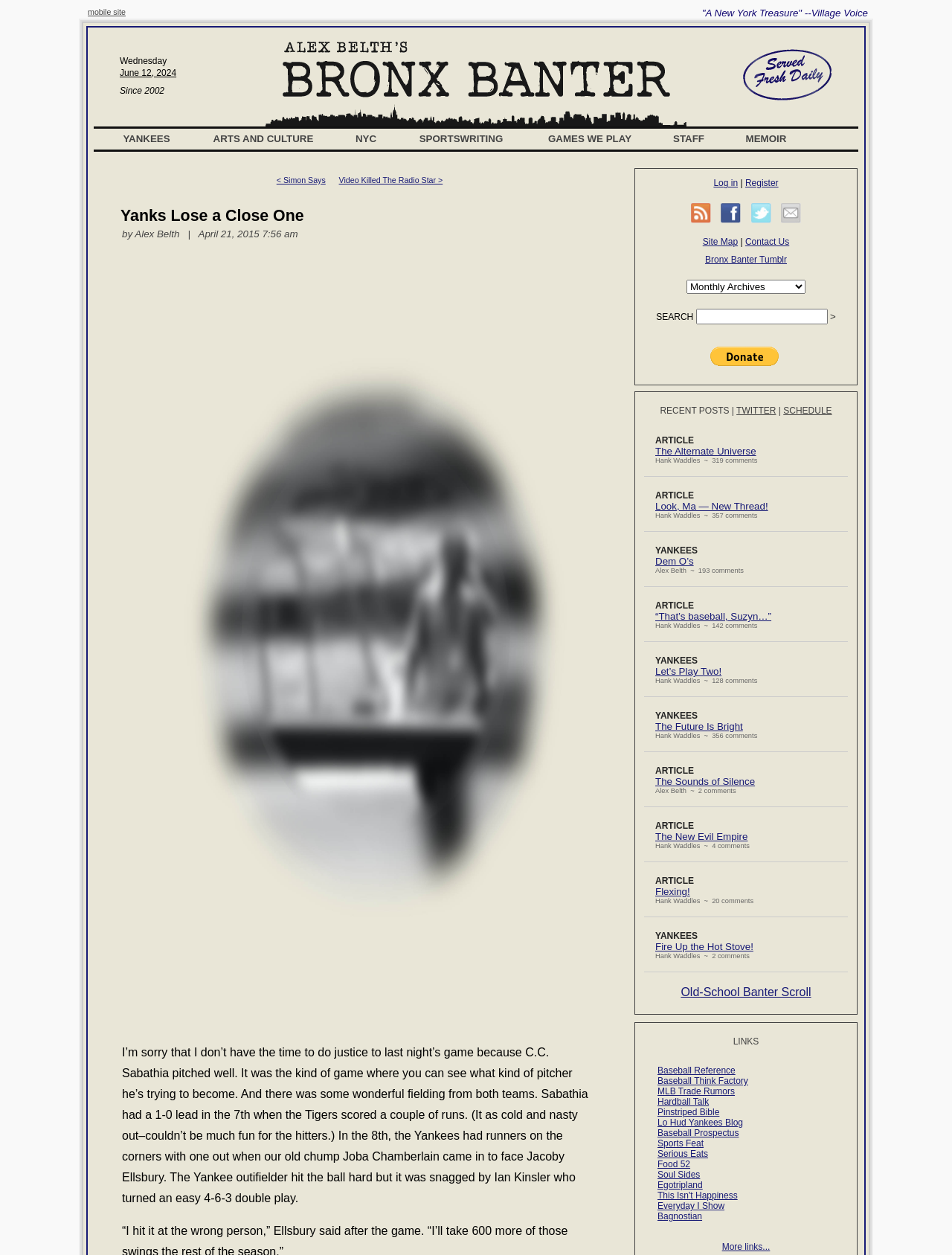Predict the bounding box of the UI element based on the description: "Look, Ma — New Thread!". The coordinates should be four float numbers between 0 and 1, formatted as [left, top, right, bottom].

[0.688, 0.399, 0.807, 0.408]